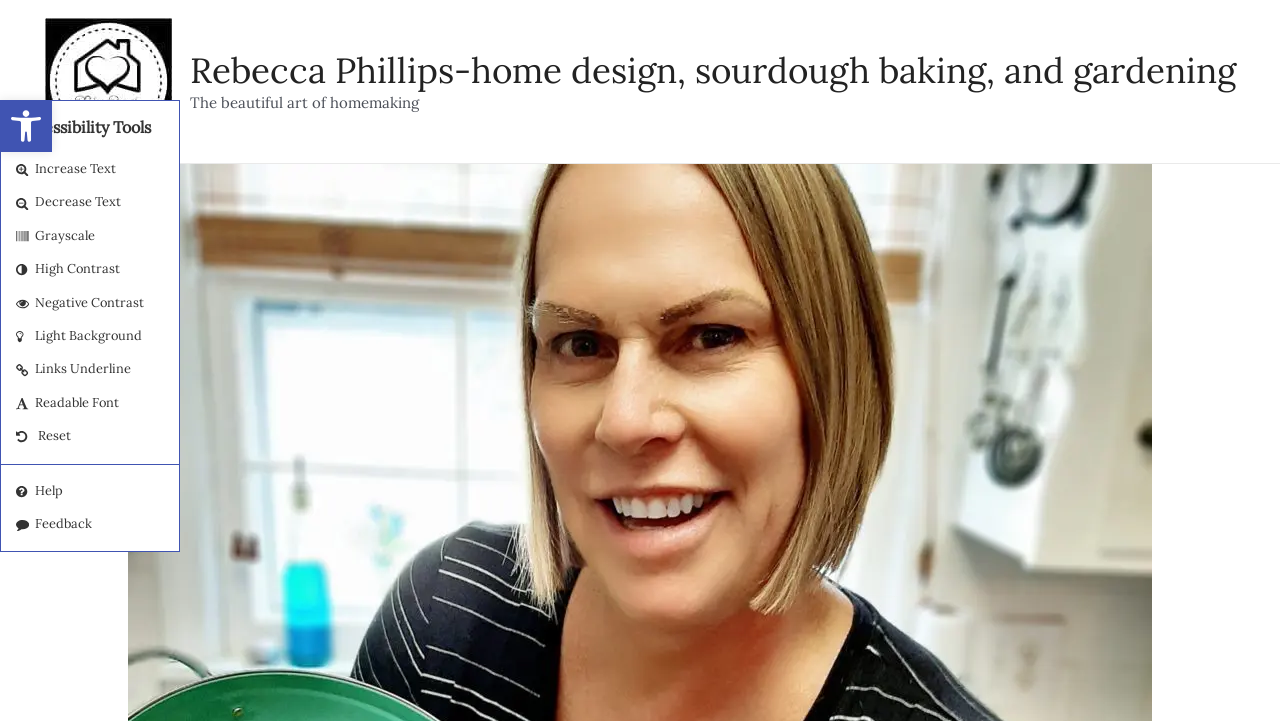Provide the bounding box coordinates for the UI element that is described as: "Open toolbar Accessibility Tools".

[0.0, 0.139, 0.041, 0.211]